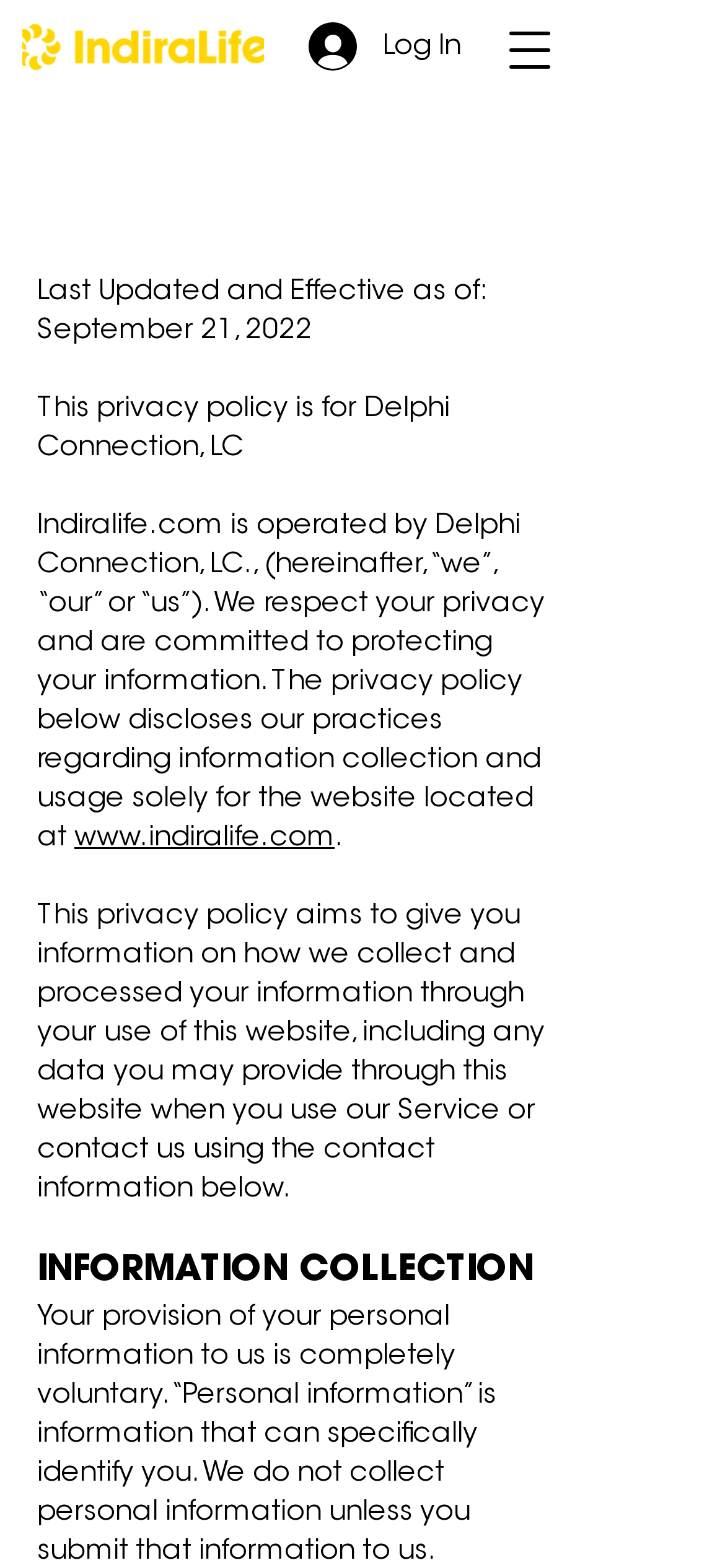What is the purpose of the privacy policy?
Use the image to answer the question with a single word or phrase.

To give information on how data is collected and processed